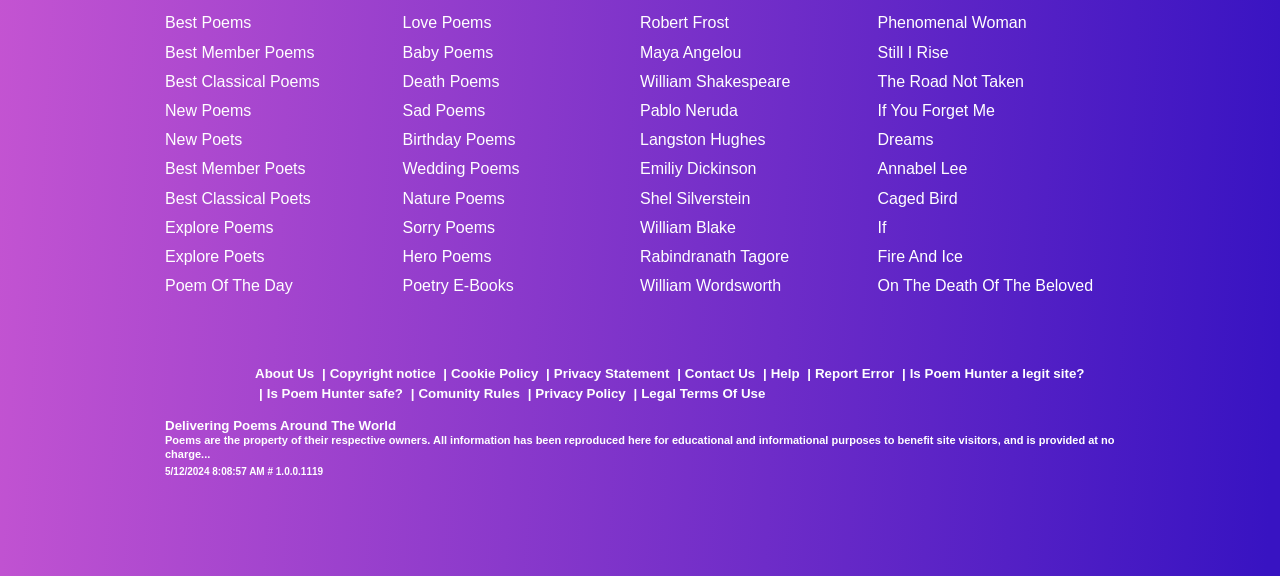What is the purpose of the webpage?
Respond with a short answer, either a single word or a phrase, based on the image.

Delivering poems around the world